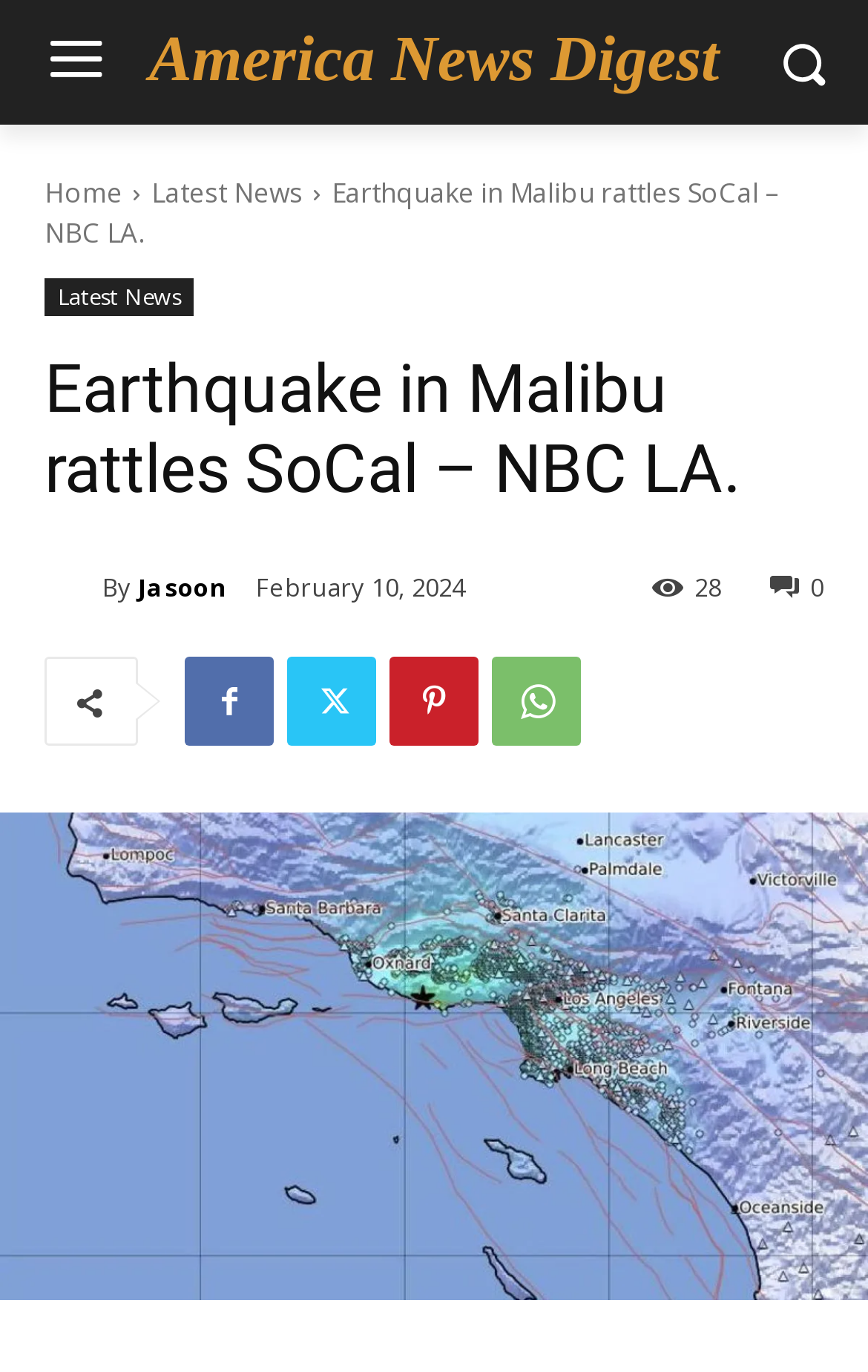Analyze the image and deliver a detailed answer to the question: Who is the author of the article?

I found the author's name by looking at the link 'Jasoon' which is accompanied by an image, suggesting that it is the author's profile picture.